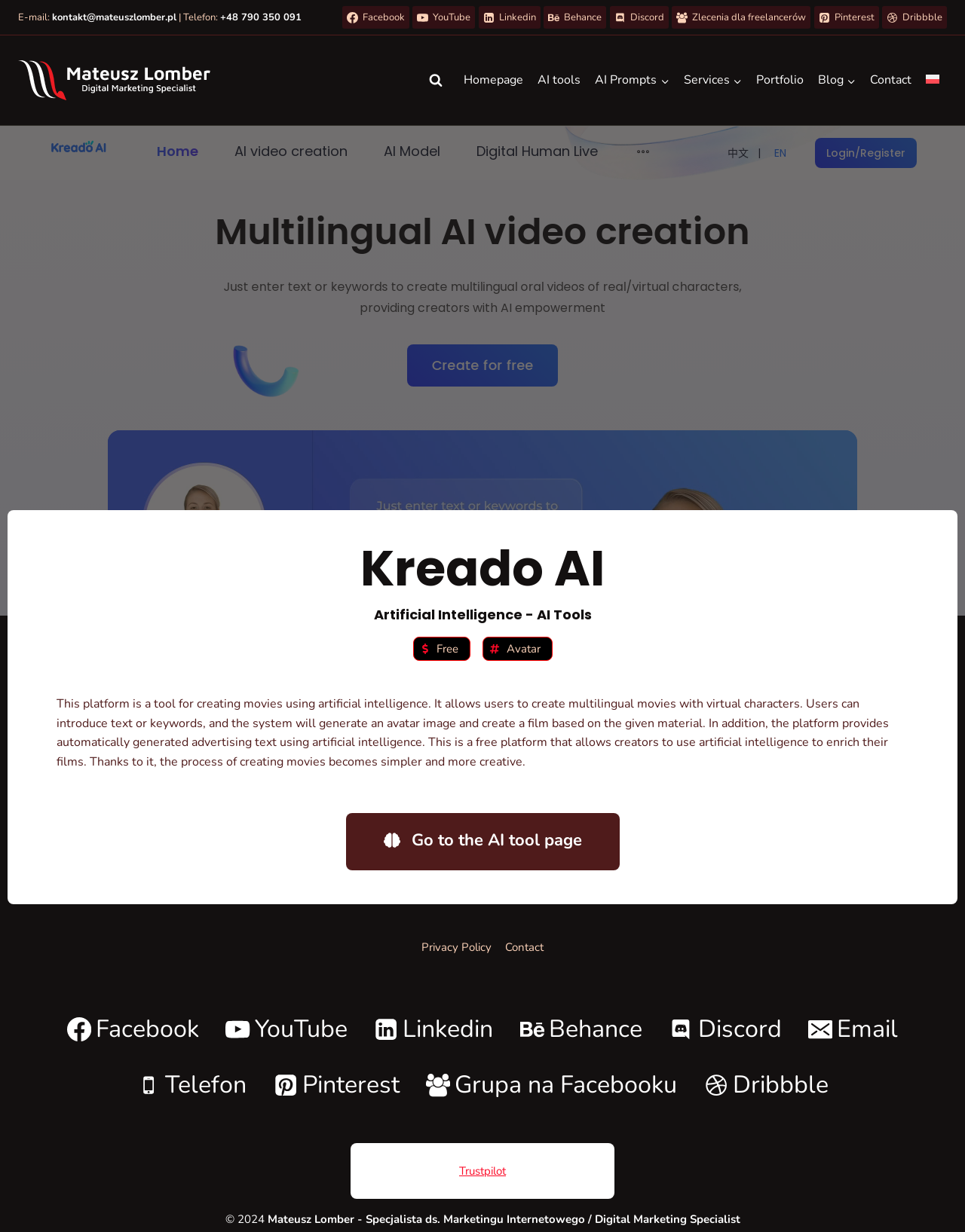What is the purpose of this platform?
Please give a detailed answer to the question using the information shown in the image.

The static text on the webpage explains that this platform is a tool for creating movies using artificial intelligence, allowing users to create multilingual movies with virtual characters.